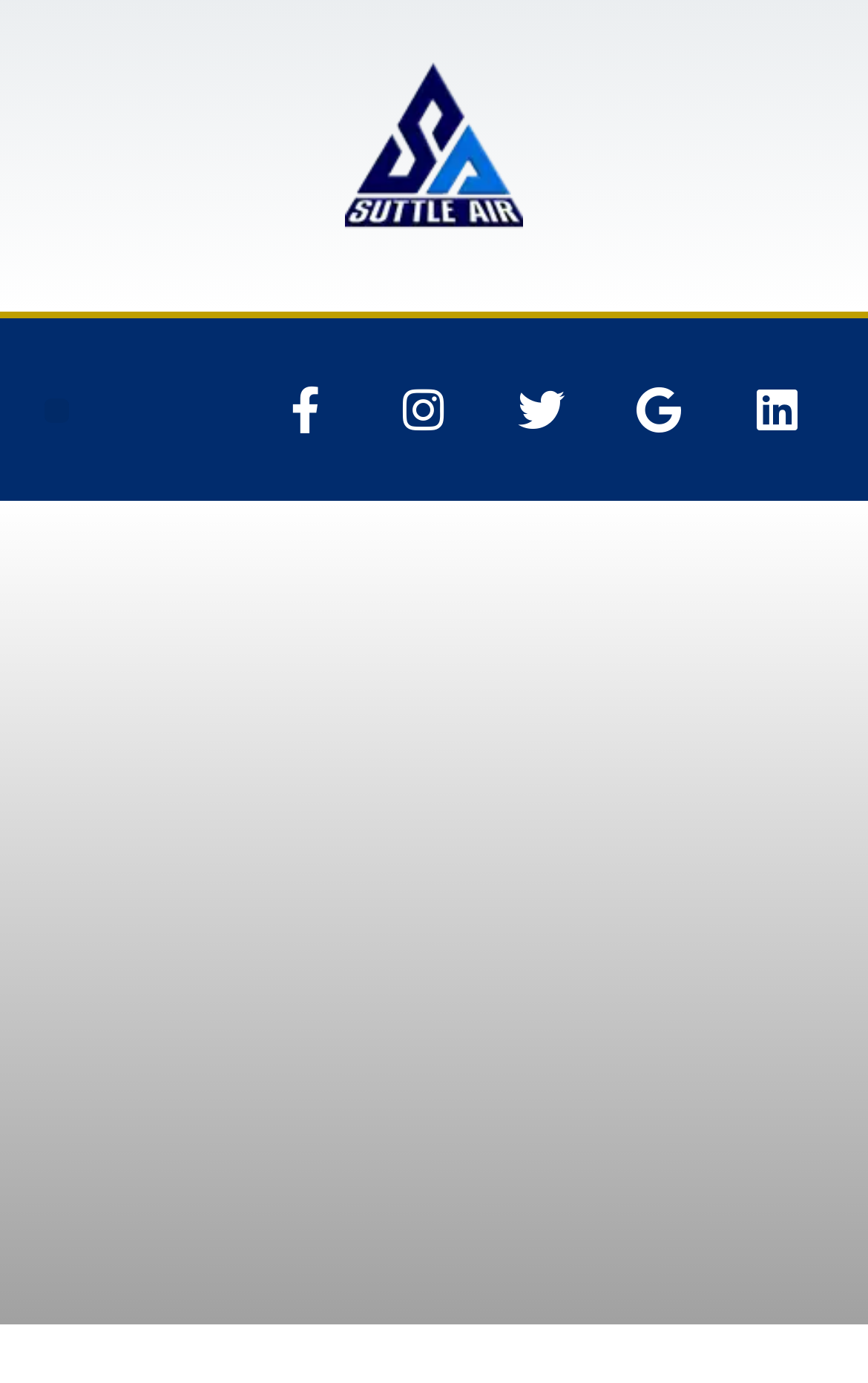For the following element description, predict the bounding box coordinates in the format (top-left x, top-left y, bottom-right x, bottom-right y). All values should be floating point numbers between 0 and 1. Description: Menu

[0.051, 0.287, 0.079, 0.305]